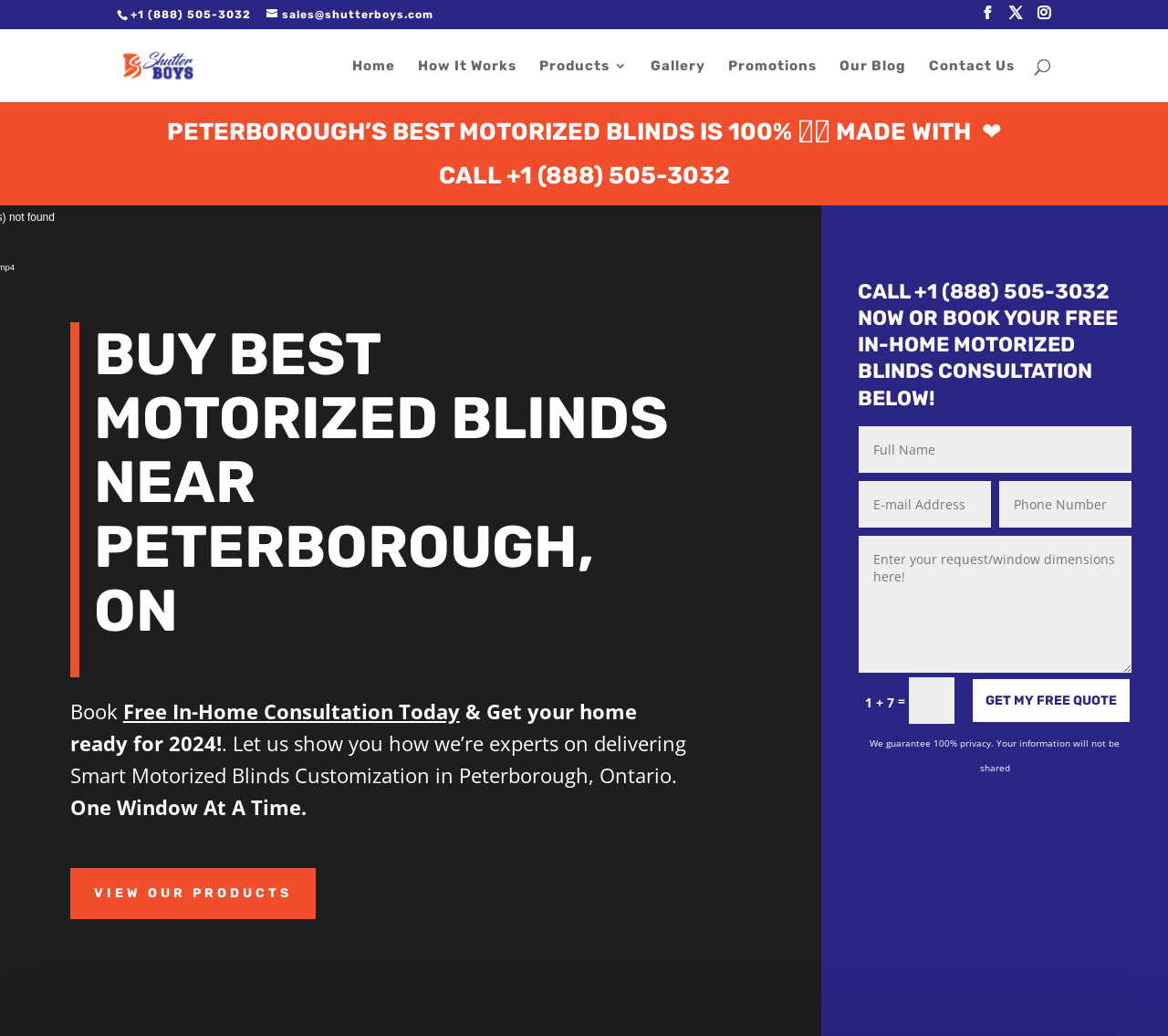Find the bounding box coordinates for the element described here: "The Inconvenient Truth".

None